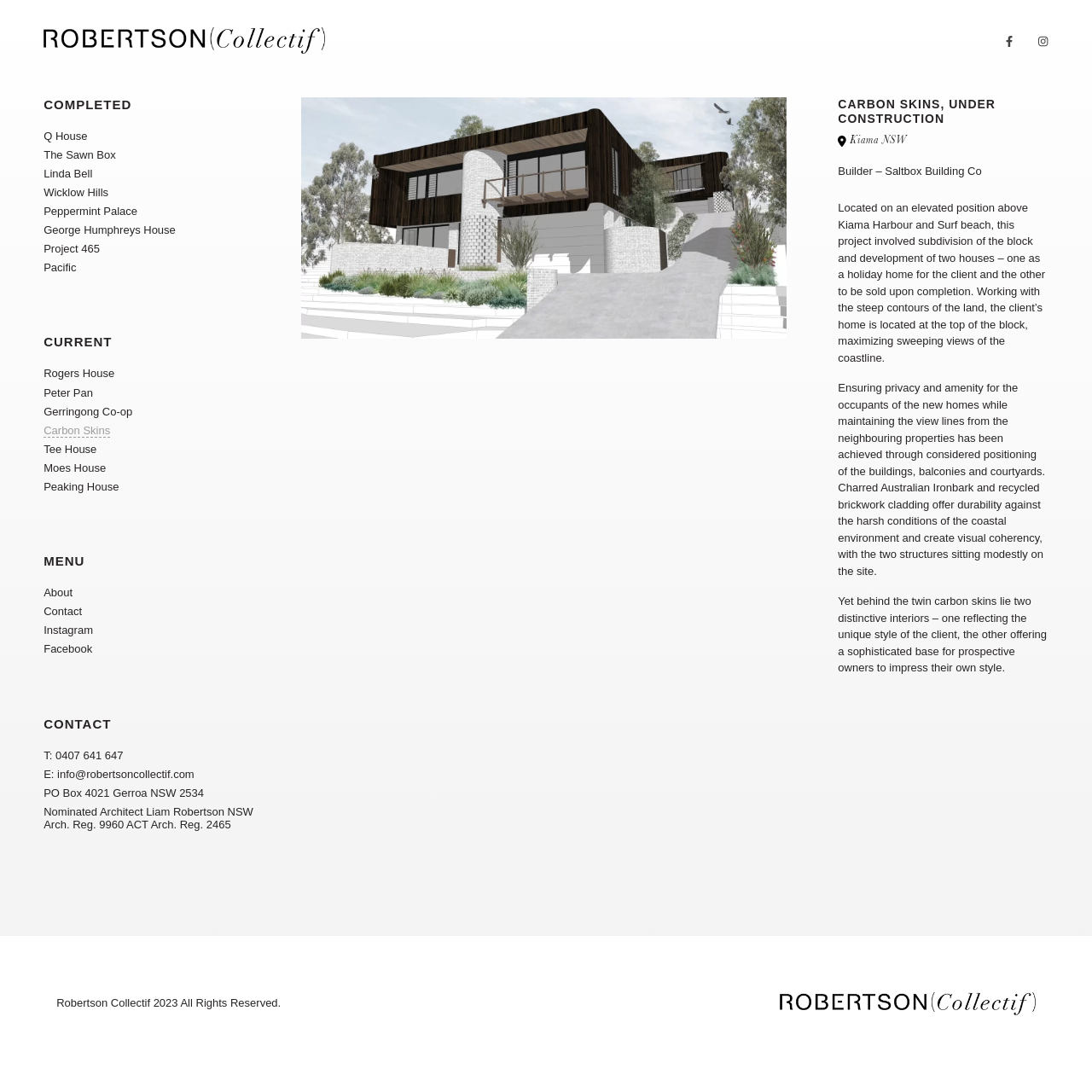What is the location of the Carbon Skins project?
Based on the image, please offer an in-depth response to the question.

I found the location of the Carbon Skins project under the project description, which is 'Kiama NSW', indicating the location of the project.